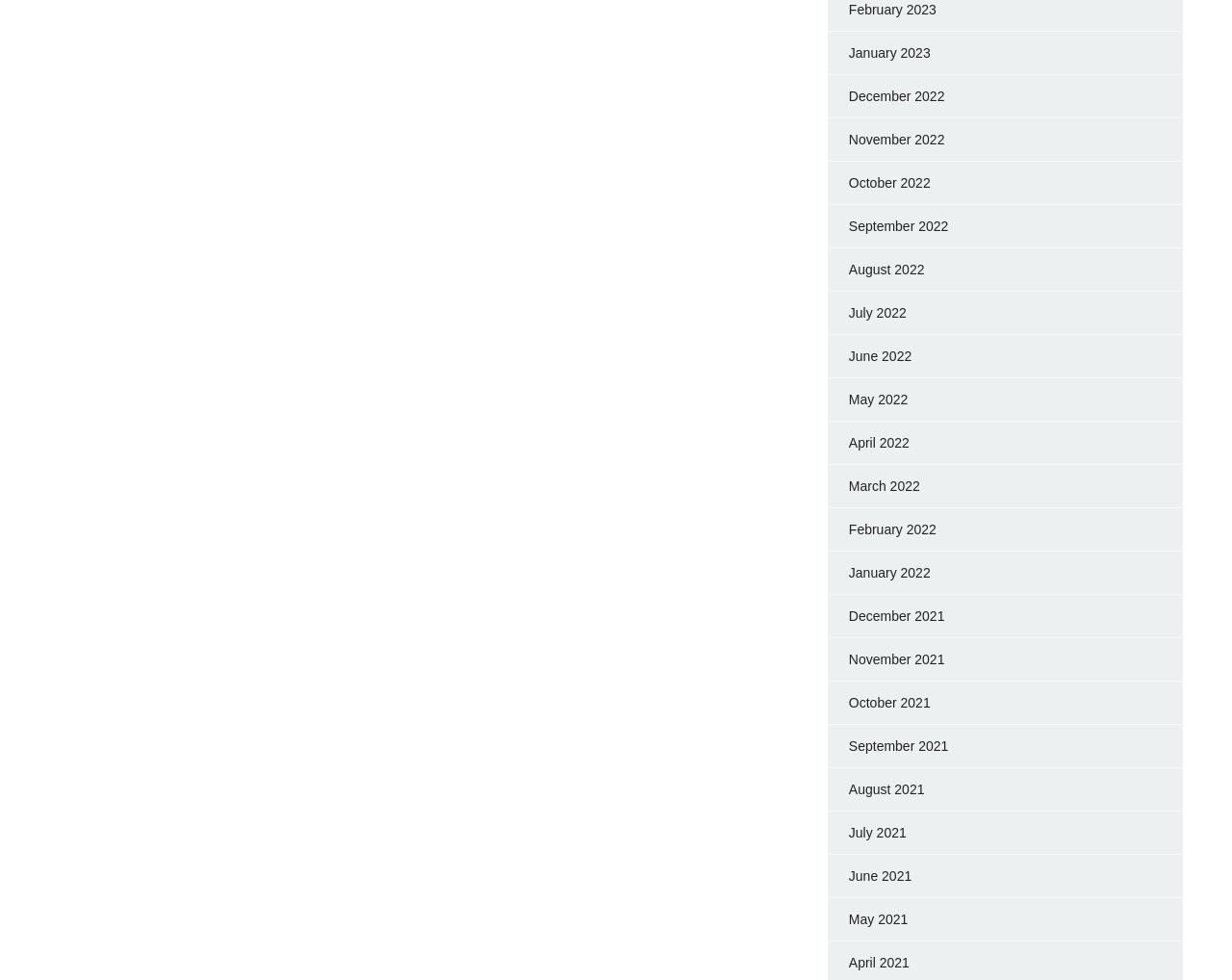Using the elements shown in the image, answer the question comprehensively: How many months are listed in 2022?

I can count the number of links with '2022' in their text, and I find that there are 12 months listed in 2022, from January 2022 to December 2022.